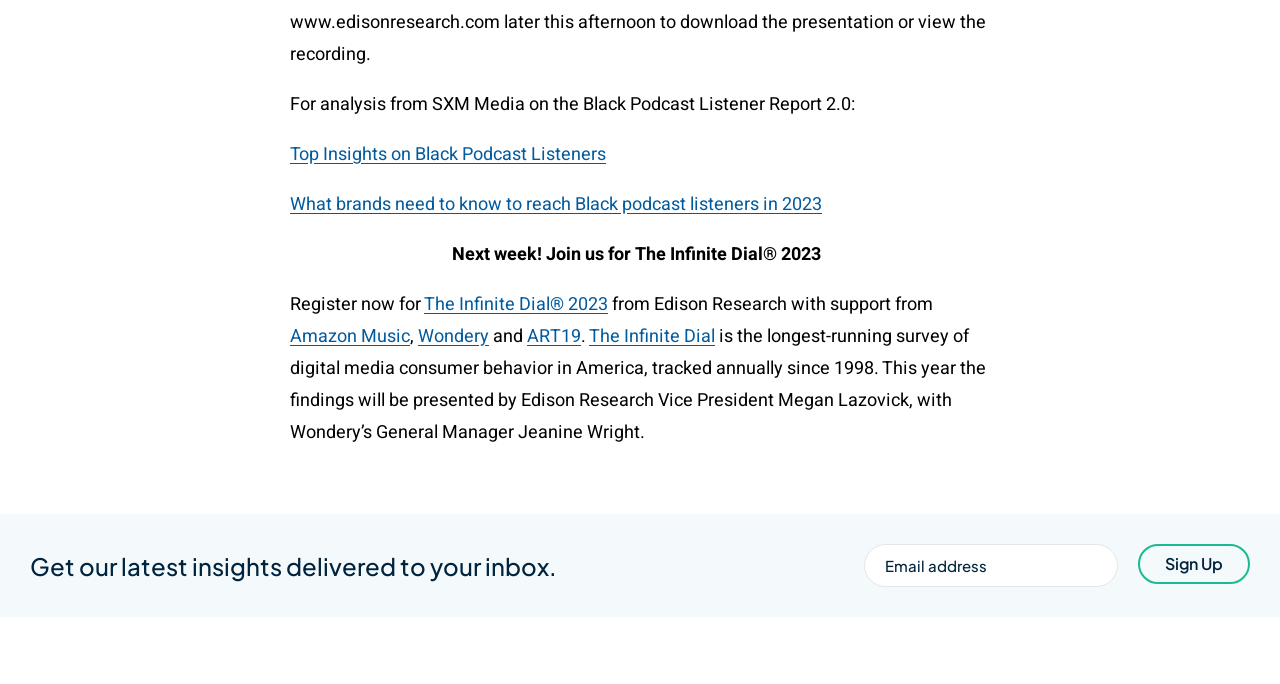Find the bounding box coordinates for the area you need to click to carry out the instruction: "Learn why every business needs a website". The coordinates should be four float numbers between 0 and 1, indicated as [left, top, right, bottom].

None